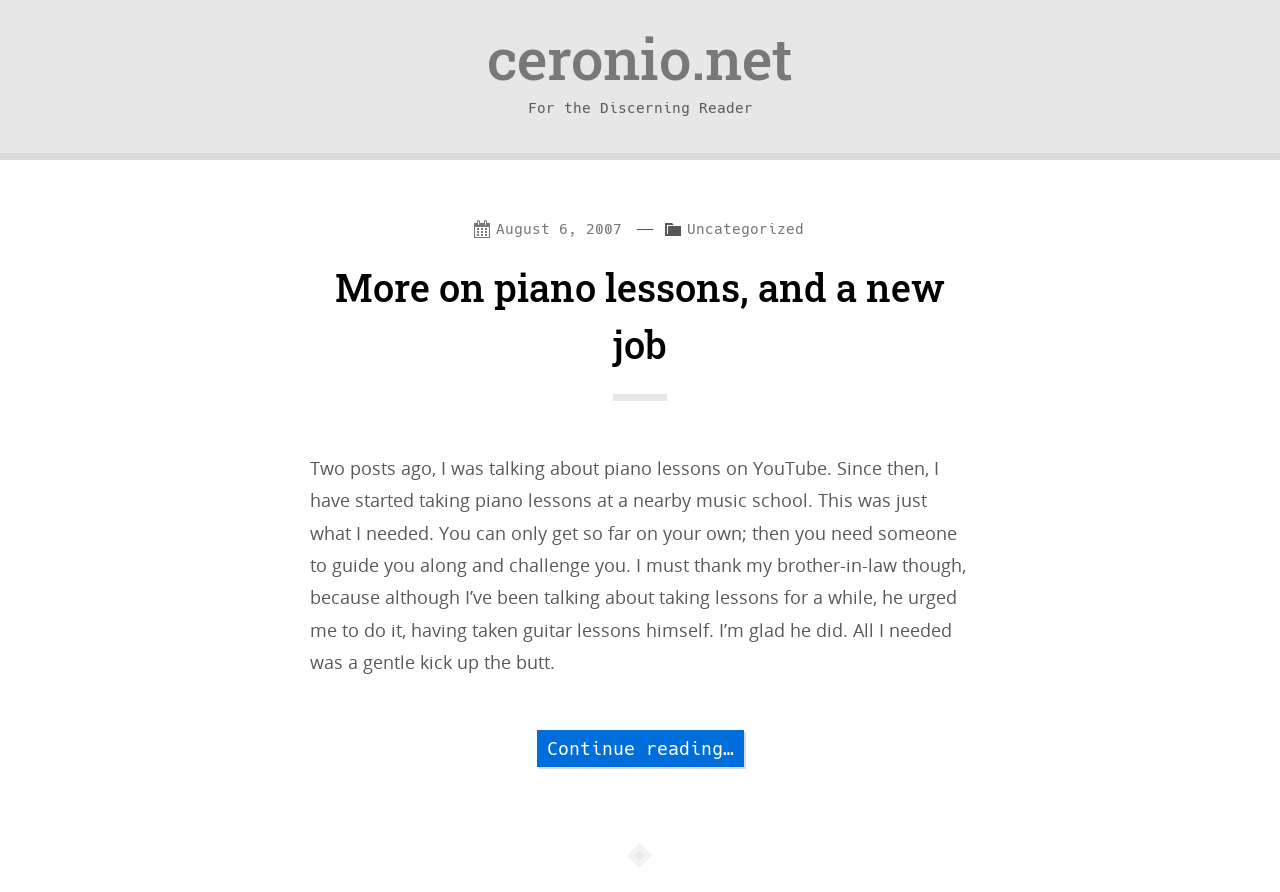Explain the webpage's design and content in an elaborate manner.

The webpage is a blog page, specifically page 10 of ceronio.net, targeted towards discerning readers. At the top, there are two links, "Skip to content" and "Skip to navigation", positioned side by side, taking up a small portion of the top section. Below these links, the website's title "ceronio.net" is displayed prominently, with a link to the website's homepage. 

To the right of the title, the tagline "For the Discerning Reader" is written in a smaller font. The main content of the page is an article, which takes up most of the page's real estate. The article has a title "More on piano lessons, and a new job" and is accompanied by a timestamp "August 6, 2007" on the top right corner. 

The article's content is a personal anecdote about the author's experience with piano lessons and a new job. The text is divided into paragraphs, with a "Continue reading" link at the bottom. On the right side of the article, there is a category section with a single category "Uncategorized" listed. A horizontal separator is placed at the bottom of the page, separating the article from the rest of the content.